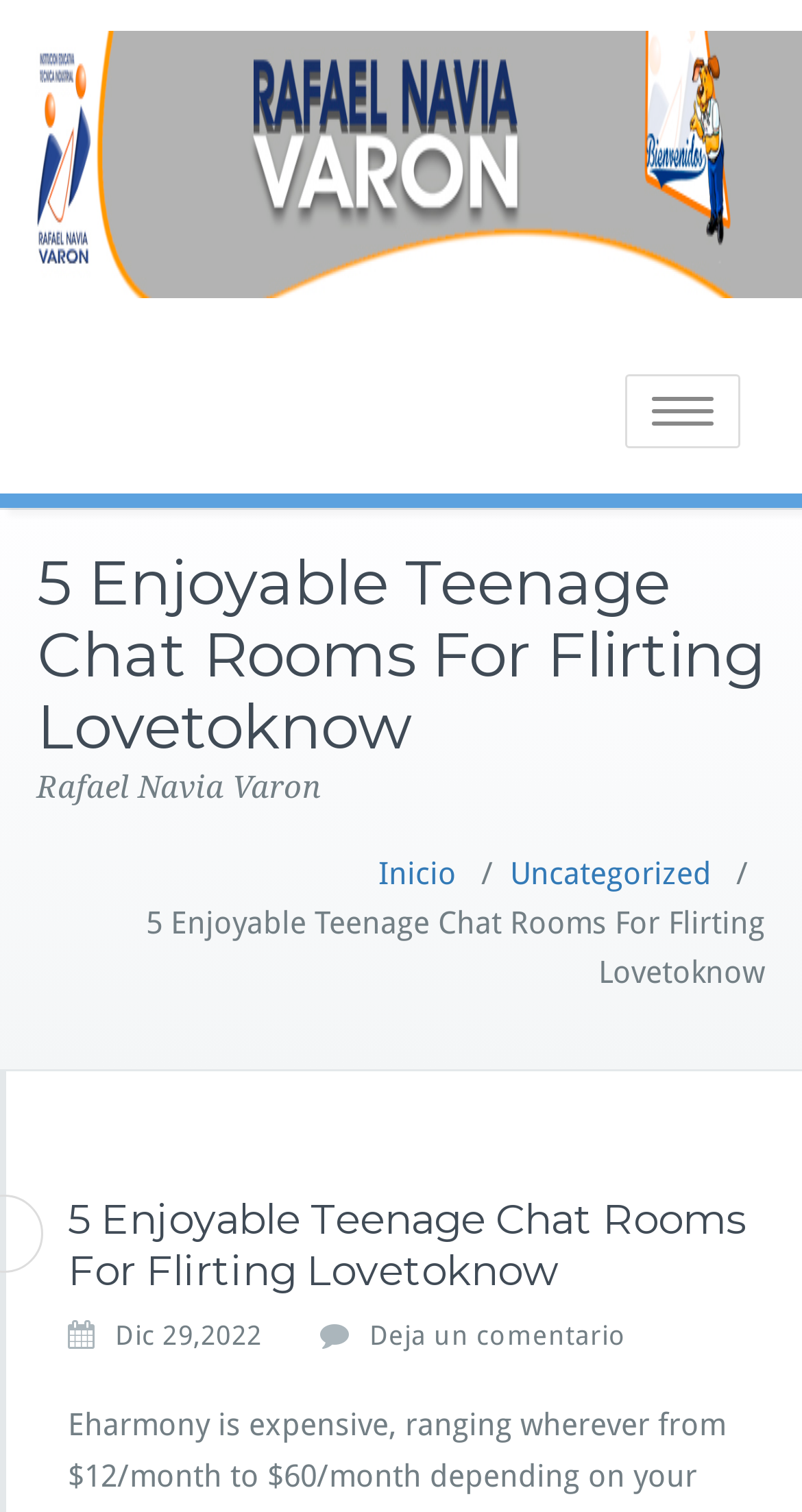What is the main topic of the article?
Look at the screenshot and respond with a single word or phrase.

Teenage chat rooms for flirting